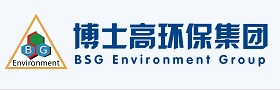Describe every aspect of the image in detail.

This image features the logo of BSG Environment Group, encapsulated within a triangular shape. The logo is designed with a combination of vibrant colors: blue, green, and red. The letters "BG" are prominently displayed, representing the company's commitment to environmental solutions. Below the emblem, the words "BSG Environment Group" are inscribed in a clear, professional font, emphasizing the organization's focus on environmental management and technology. This branding reflects the group's mission in the environmental sector, particularly in hazardous waste management, as highlighted throughout the webpage.